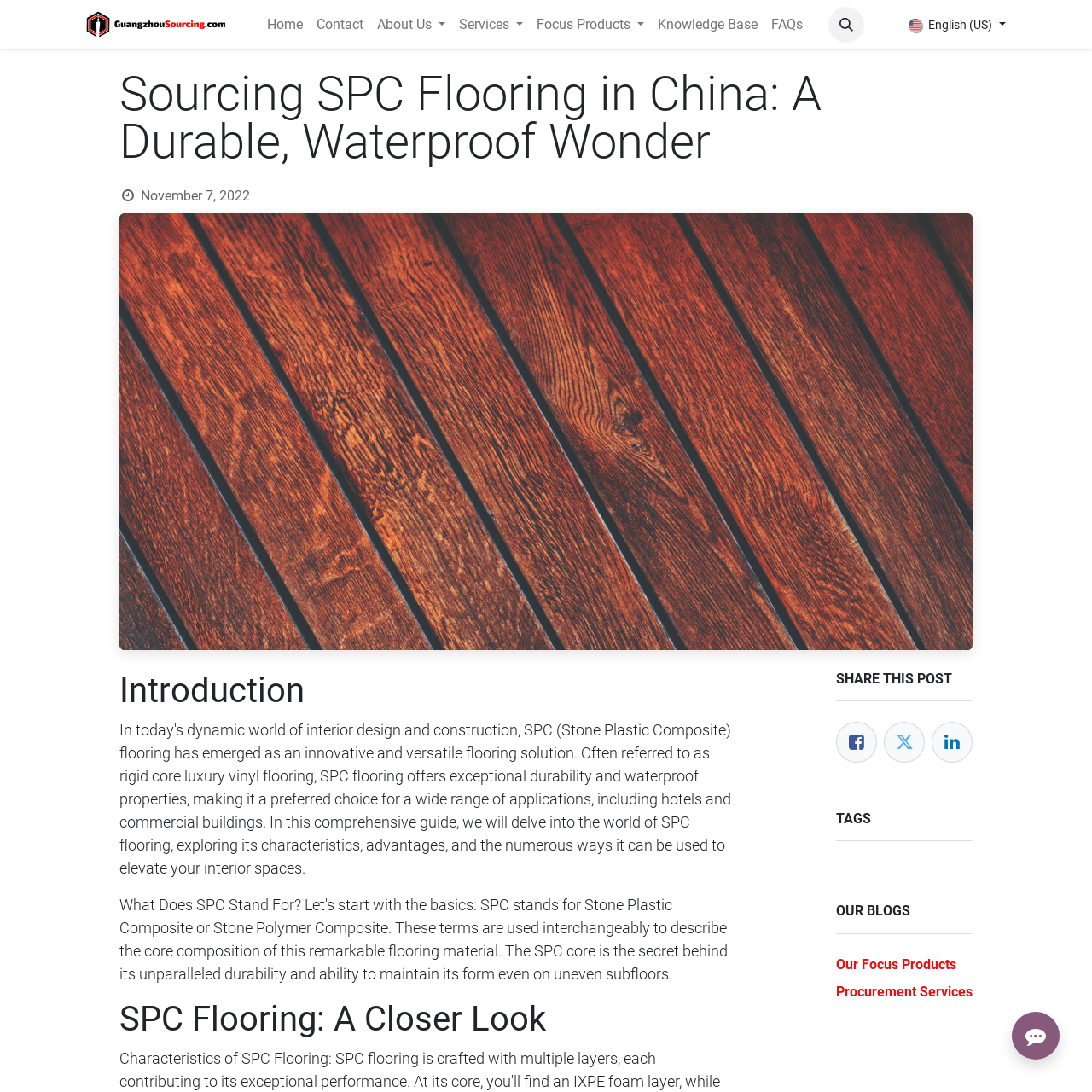Refer to the image and provide an in-depth answer to the question: 
How many social media platforms are available for sharing?

There are three social media platforms available for sharing, which are Facebook, Twitter, and LinkedIn, located at the bottom right corner of the webpage.